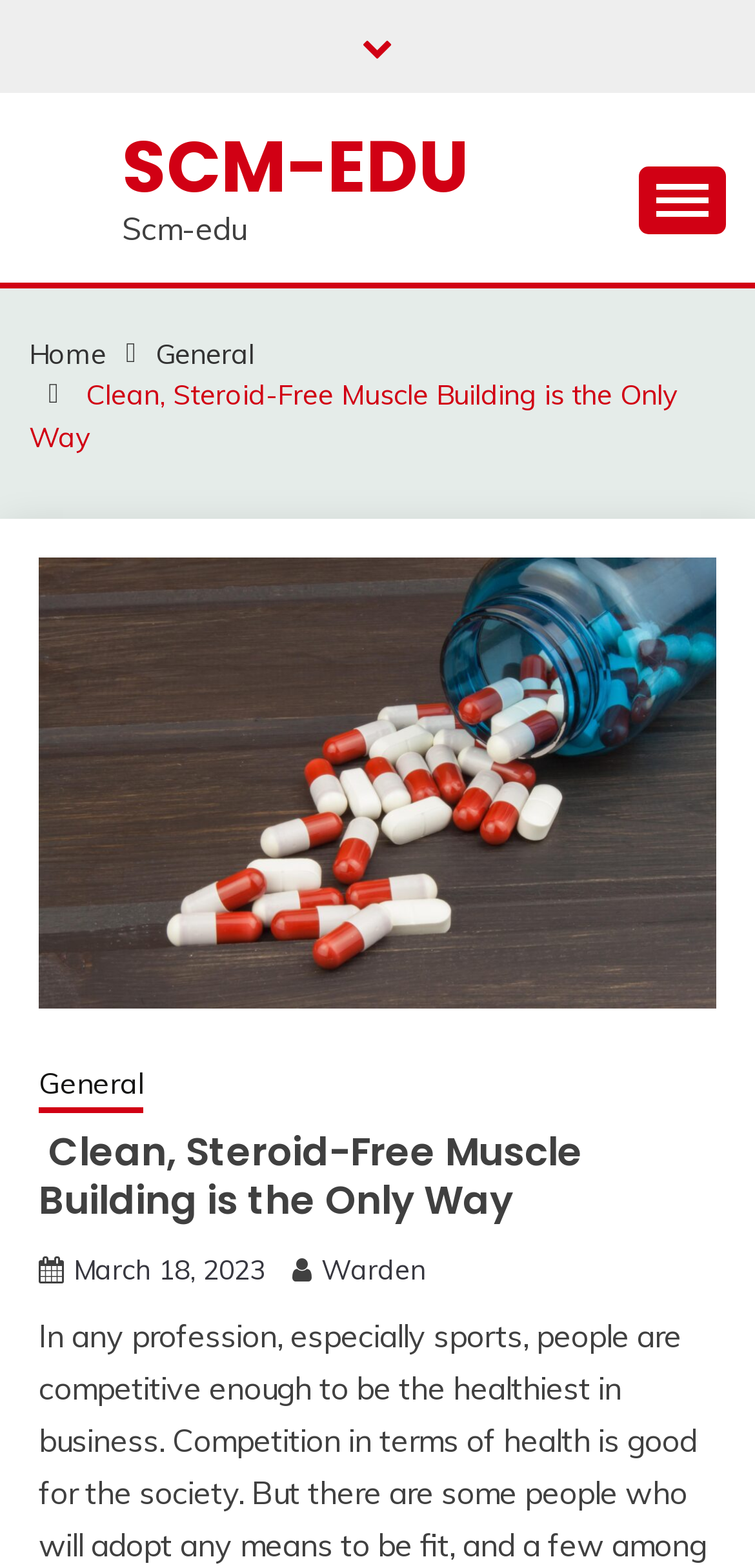Specify the bounding box coordinates of the area that needs to be clicked to achieve the following instruction: "View the General page".

[0.206, 0.215, 0.337, 0.237]